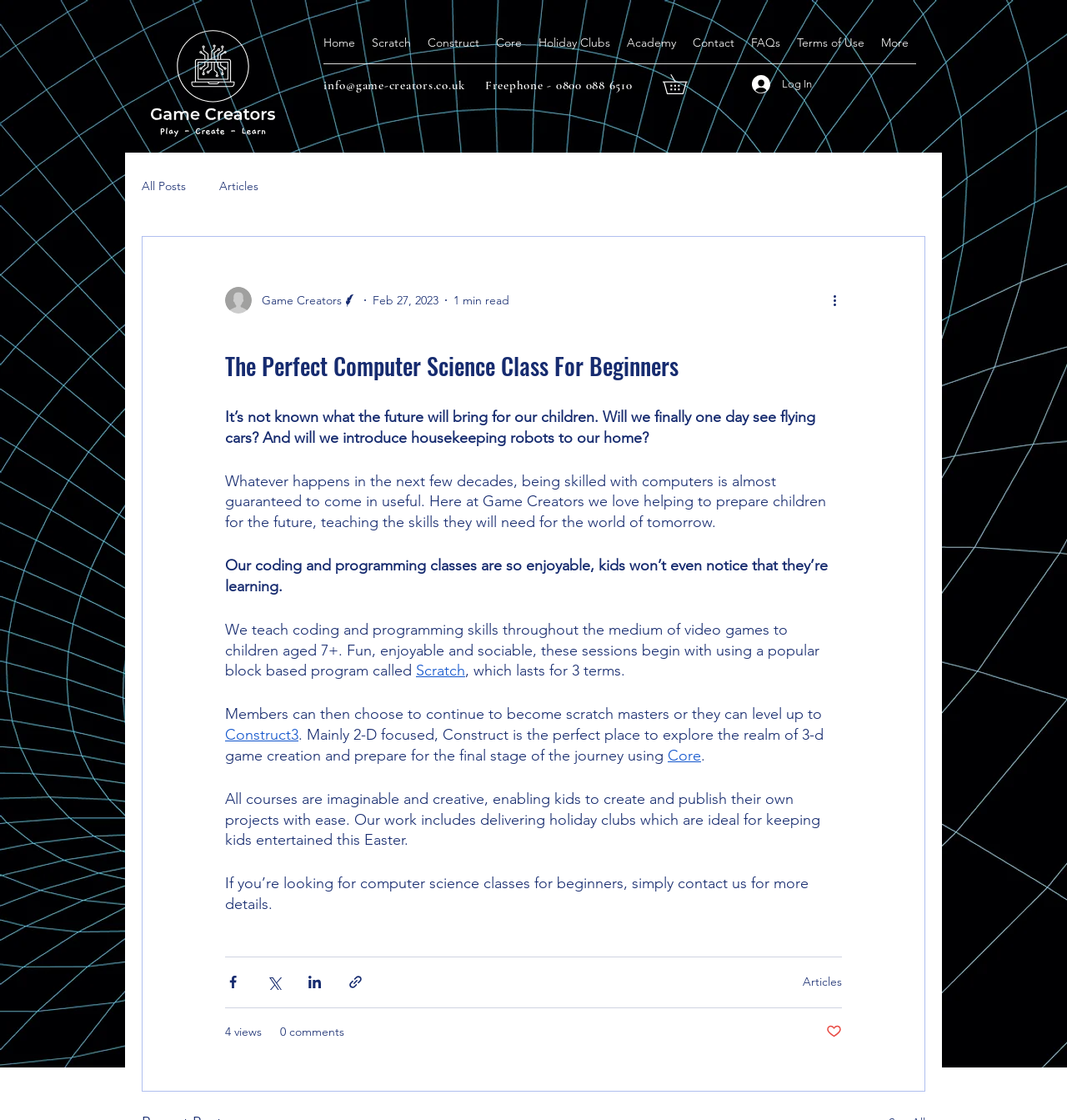What is the purpose of the website?
Carefully analyze the image and provide a detailed answer to the question.

The purpose of the website is to teach computer skills to children, as mentioned in the article, which states that the website helps prepare children for the future by teaching them coding and programming skills.